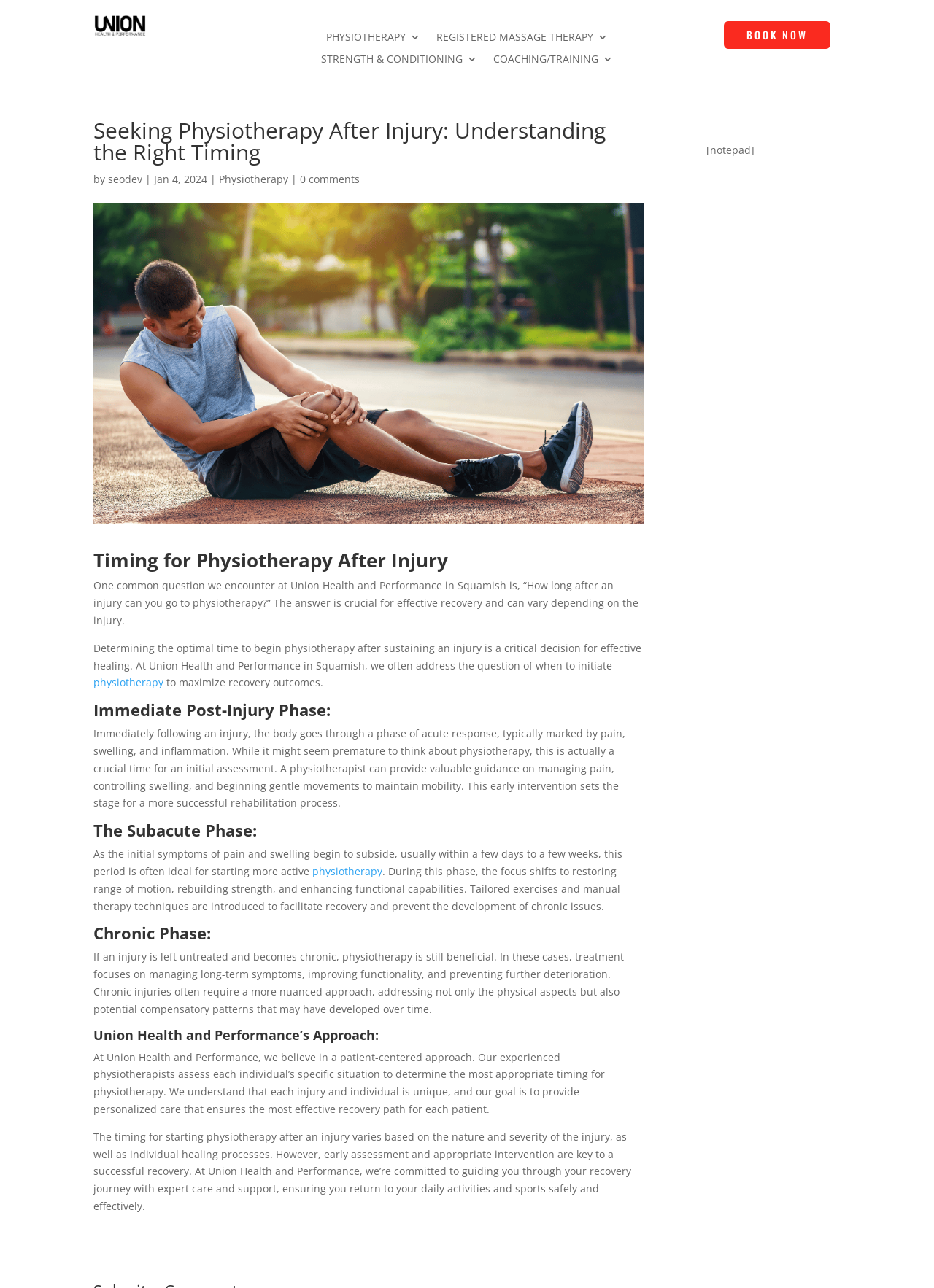Offer a meticulous description of the webpage's structure and content.

This webpage is about physiotherapy after an injury, specifically discussing the right timing for seeking physiotherapy. At the top, there is a logo image and a link to the website's homepage. Below the logo, there are four links to different services offered by Union Health and Performance, including physiotherapy, registered massage therapy, strength and conditioning, and coaching/training. 

To the right of these links, there is a "BOOK NOW" button. Below the services links, there is a heading that reads "Seeking Physiotherapy After Injury: Understanding the Right Timing" followed by the author's name and the date of publication, January 4, 2024. 

On the left side of the page, there is a large image related to injury recovery. Below the image, there are four sections of text, each with a heading. The first section discusses the importance of determining the optimal time to begin physiotherapy after an injury. The second section is about the immediate post-injury phase, where a physiotherapist can provide guidance on managing pain and controlling swelling. 

The third section discusses the subacute phase, where physiotherapy focuses on restoring range of motion, rebuilding strength, and enhancing functional capabilities. The fourth section is about the chronic phase, where physiotherapy is still beneficial in managing long-term symptoms and improving functionality. 

Finally, there is a section about Union Health and Performance's approach to physiotherapy, which is patient-centered and tailored to each individual's specific situation. The page concludes with a paragraph emphasizing the importance of early assessment and appropriate intervention for a successful recovery.